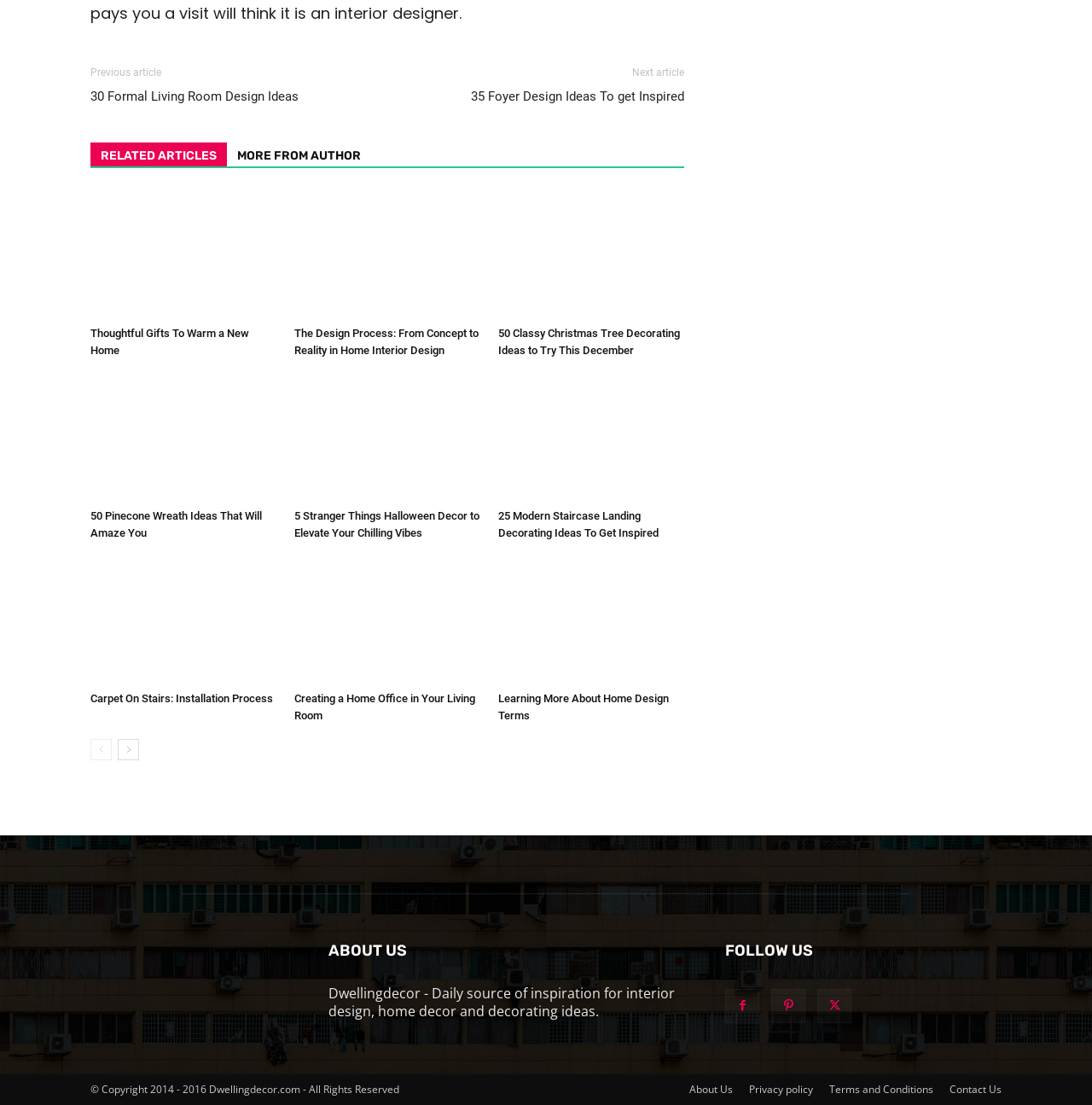Please determine the bounding box coordinates of the element to click on in order to accomplish the following task: "Click on 'Previous article'". Ensure the coordinates are four float numbers ranging from 0 to 1, i.e., [left, top, right, bottom].

[0.083, 0.06, 0.148, 0.071]